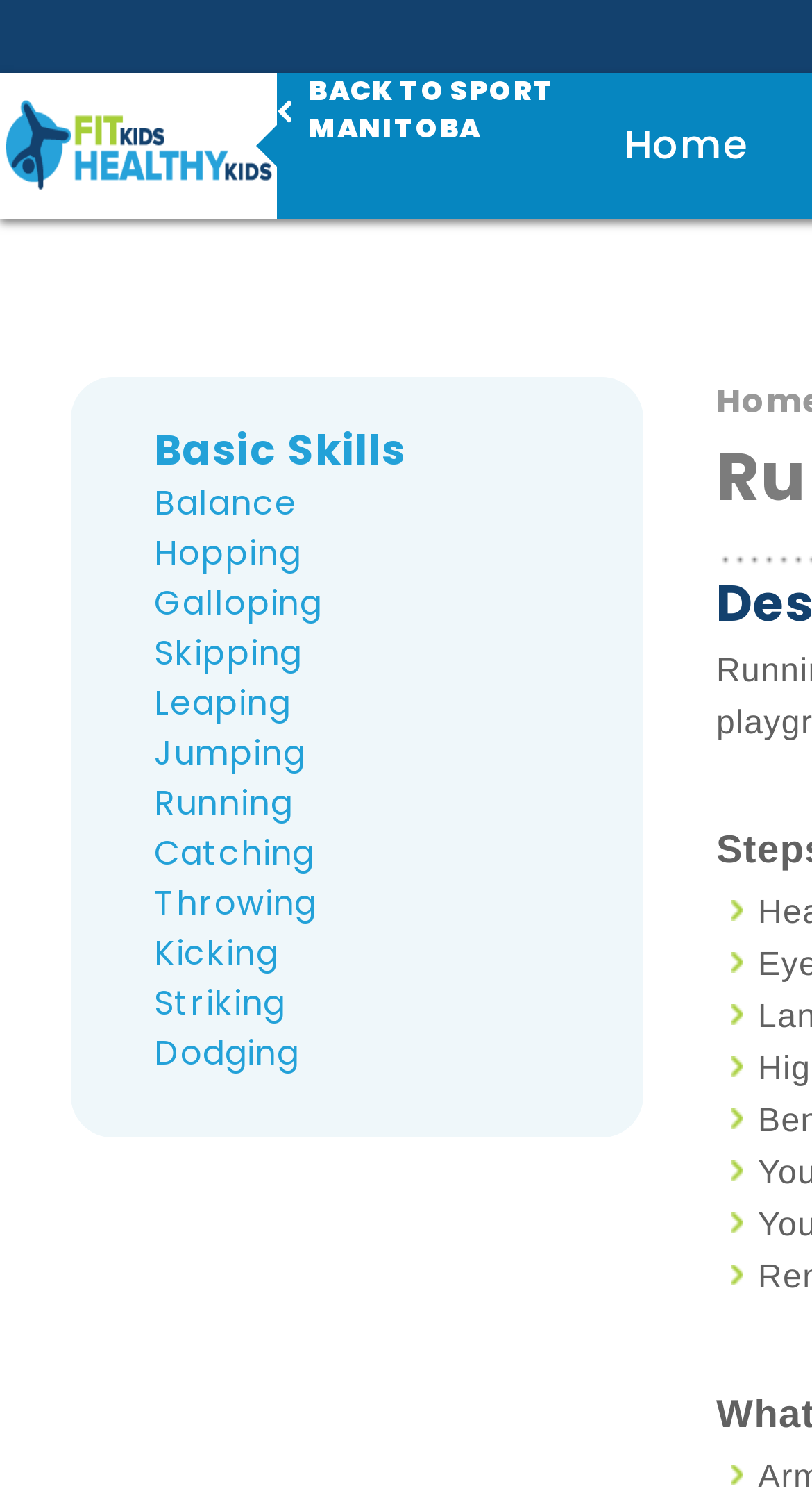Utilize the information from the image to answer the question in detail:
How many navigation links are at the top of the page?

I counted the number of links at the top of the page, which are 'Jump to navigation', 'Home', and 'BACK TO SPORT MANITOBA'. There are 3 links in total.